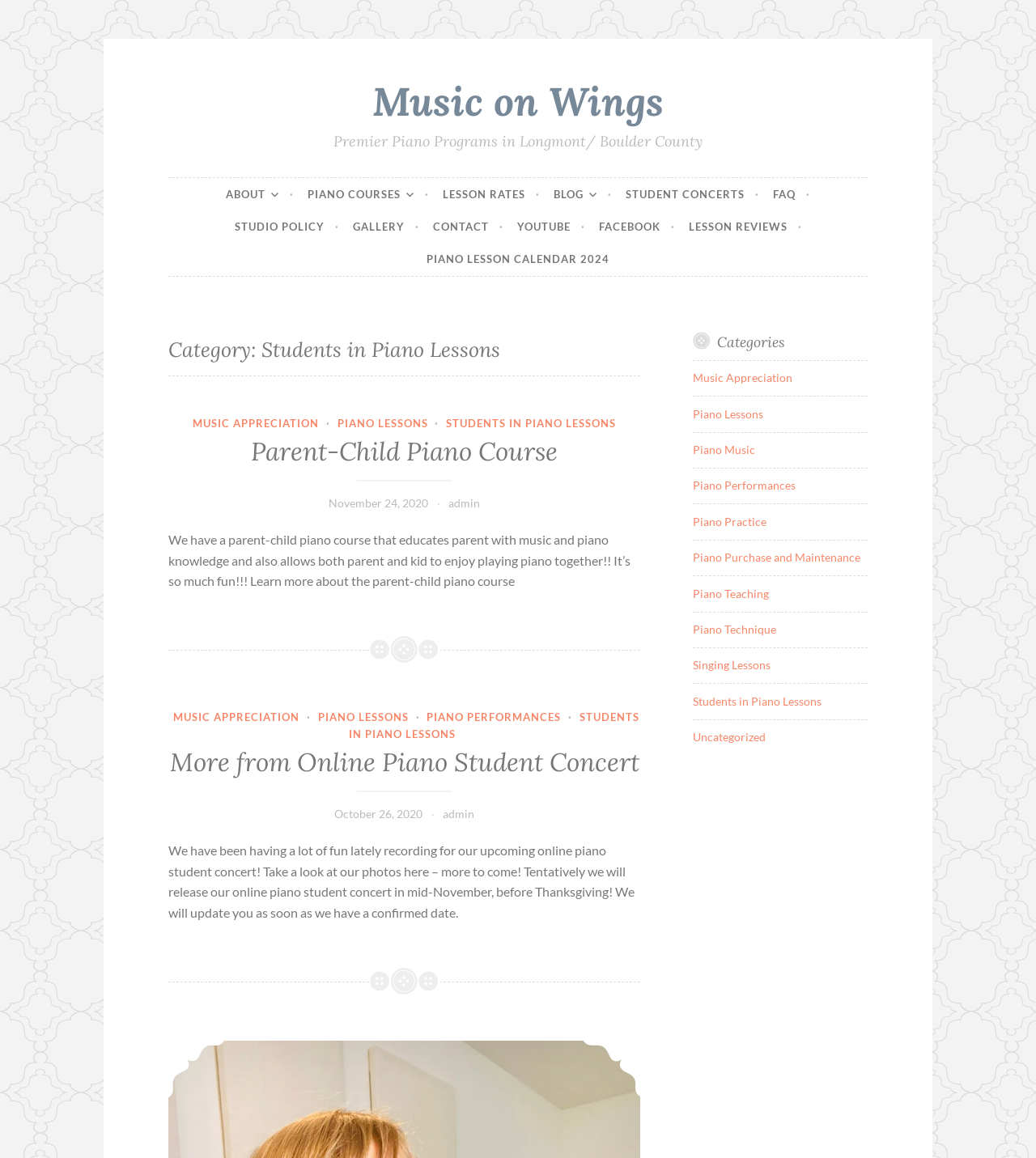What is the name of the piano course mentioned on the webpage?
Provide a detailed and well-explained answer to the question.

I found the answer by looking at the heading 'Parent-Child Piano Course' under the article section, which is a subheading of the 'Students in Piano Lessons' category.